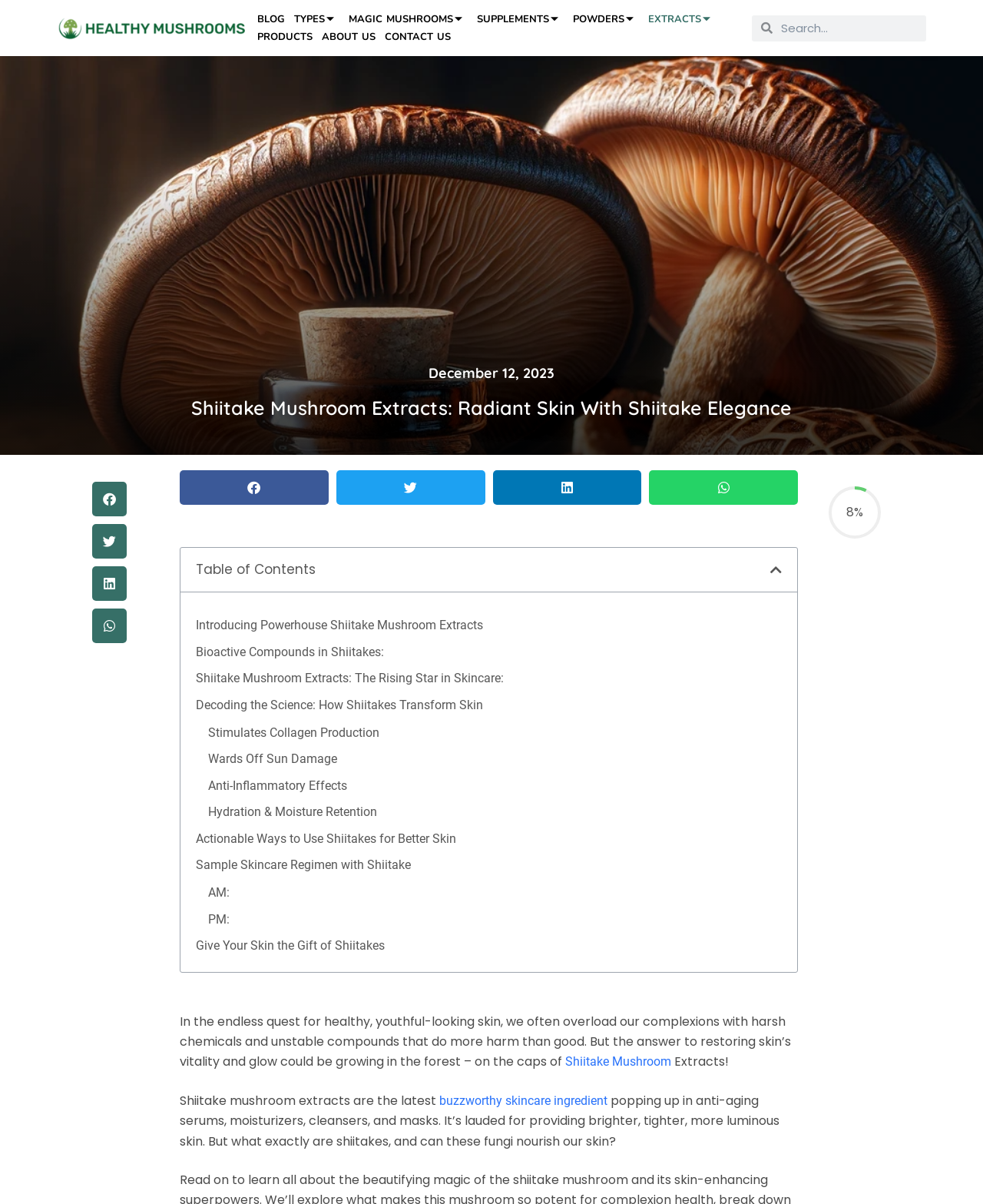Please specify the bounding box coordinates in the format (top-left x, top-left y, bottom-right x, bottom-right y), with all values as floating point numbers between 0 and 1. Identify the bounding box of the UI element described by: aria-label="Share on facebook"

[0.094, 0.4, 0.129, 0.429]